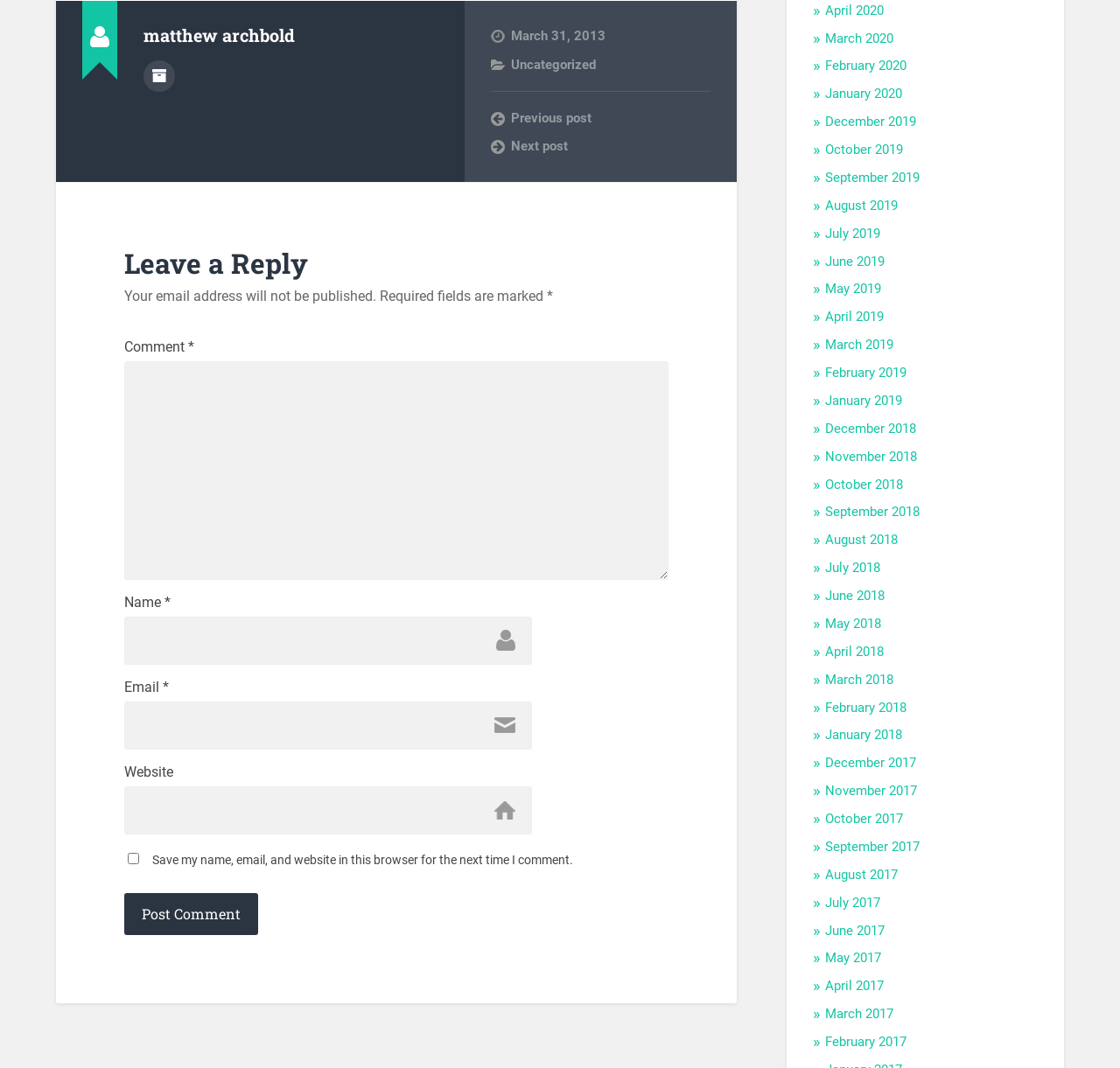Identify the bounding box for the UI element described as: "parent_node: Name * name="author"". The coordinates should be four float numbers between 0 and 1, i.e., [left, top, right, bottom].

[0.111, 0.577, 0.475, 0.622]